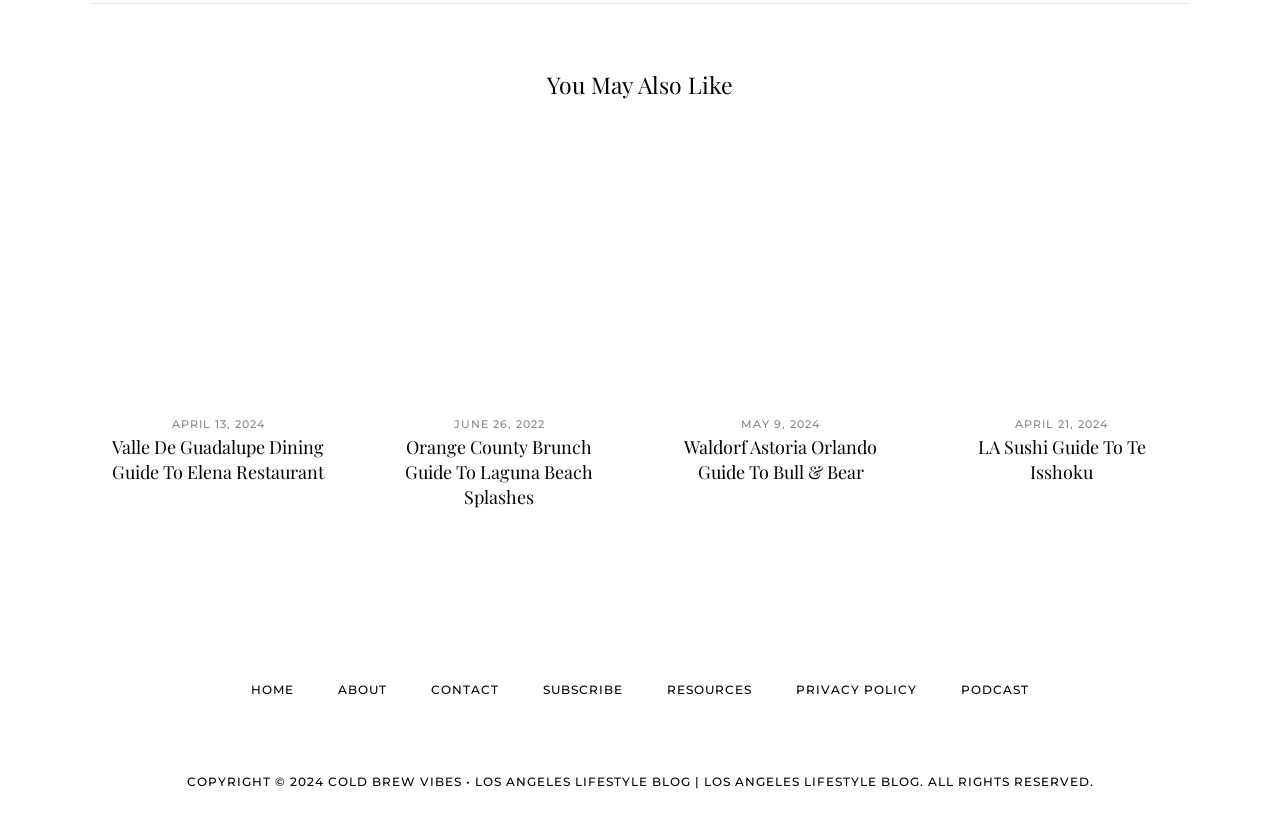Please determine the bounding box coordinates of the clickable area required to carry out the following instruction: "click on 'You May Also Like'". The coordinates must be four float numbers between 0 and 1, represented as [left, top, right, bottom].

[0.07, 0.085, 0.93, 0.124]